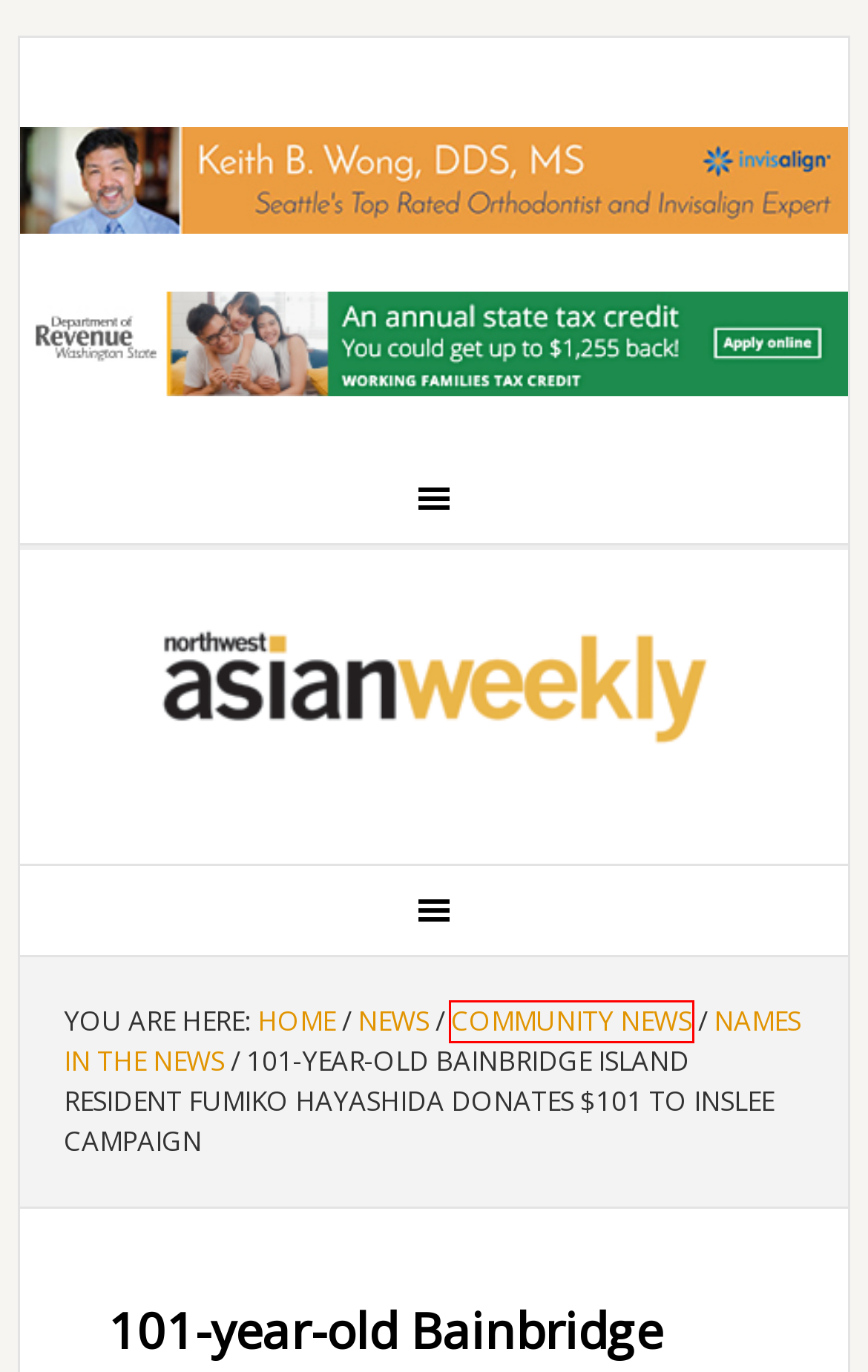You have a screenshot of a webpage with an element surrounded by a red bounding box. Choose the webpage description that best describes the new page after clicking the element inside the red bounding box. Here are the candidates:
A. News
B. Names in the News
C. Northwest Asian Weekly
D. Participating Candidates - DemocracyVoucher | seattle.gov
E. Your Public Utility - Utilities | seattle.gov
F. Community News
G. Densho receives half a million in grants from U.S. Department of the Interior
H. Vol 31 No 43 | October 20 – October 26

F